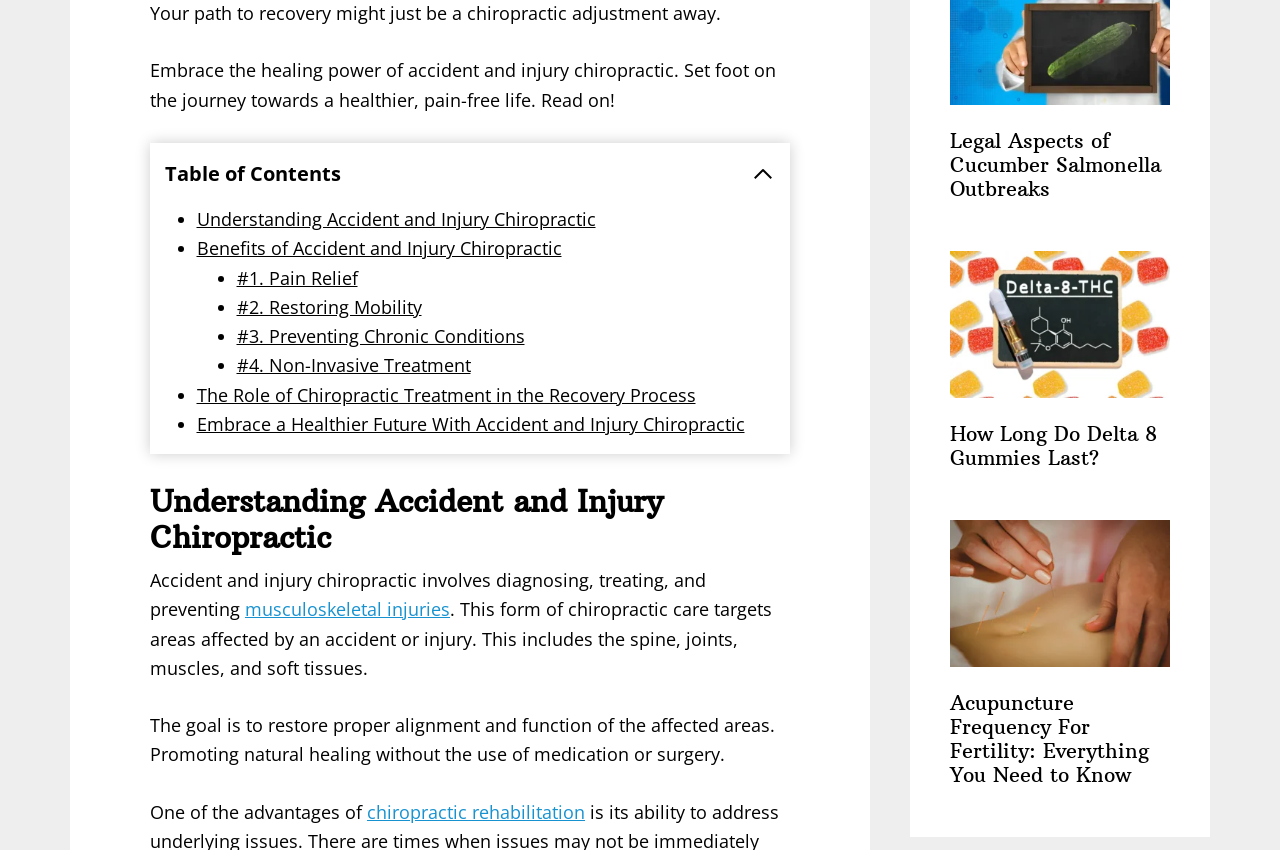Given the webpage screenshot and the description, determine the bounding box coordinates (top-left x, top-left y, bottom-right x, bottom-right y) that define the location of the UI element matching this description: #3. Preventing Chronic Conditions

[0.185, 0.381, 0.41, 0.409]